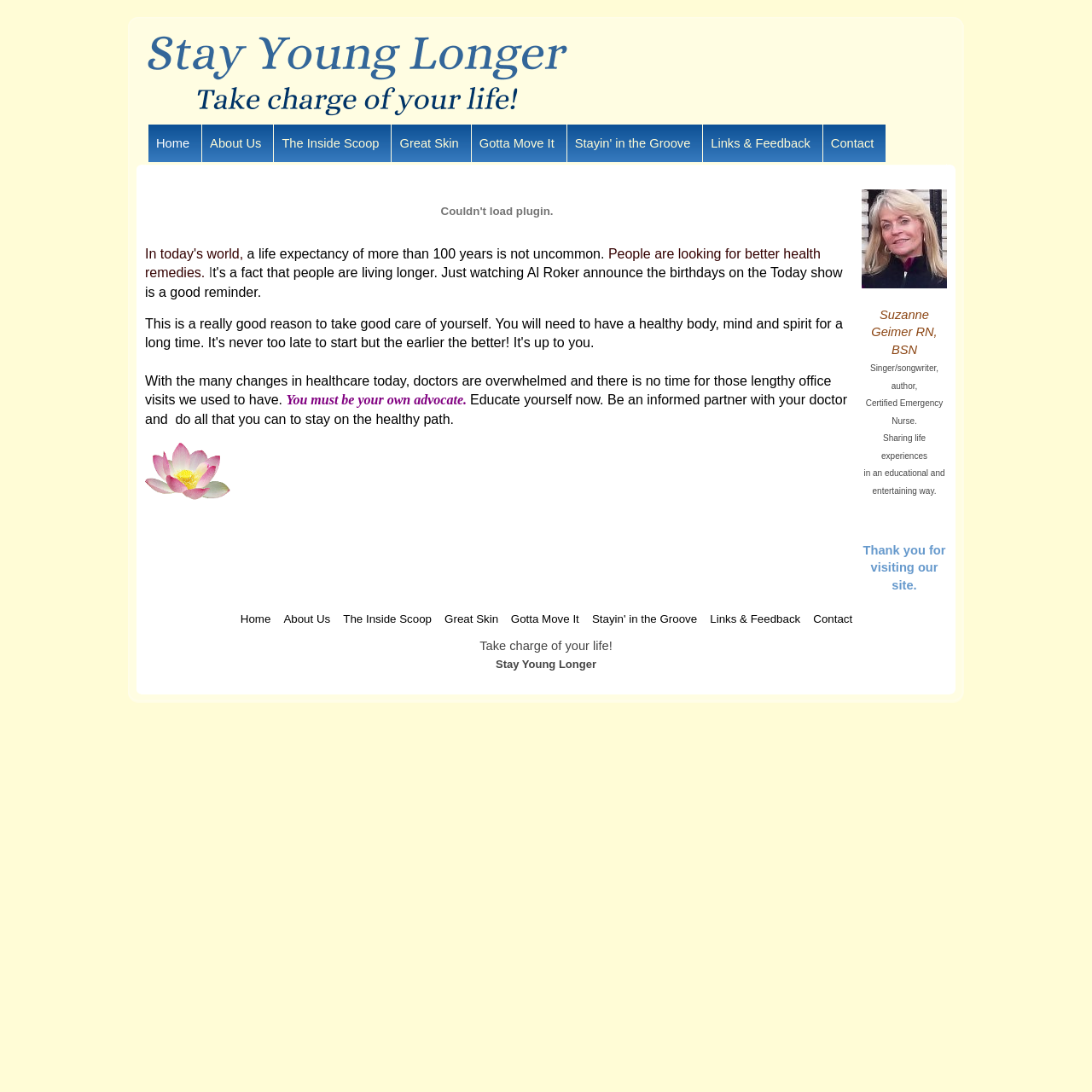Answer the question using only one word or a concise phrase: What is the main topic of the webpage content?

Health and beauty